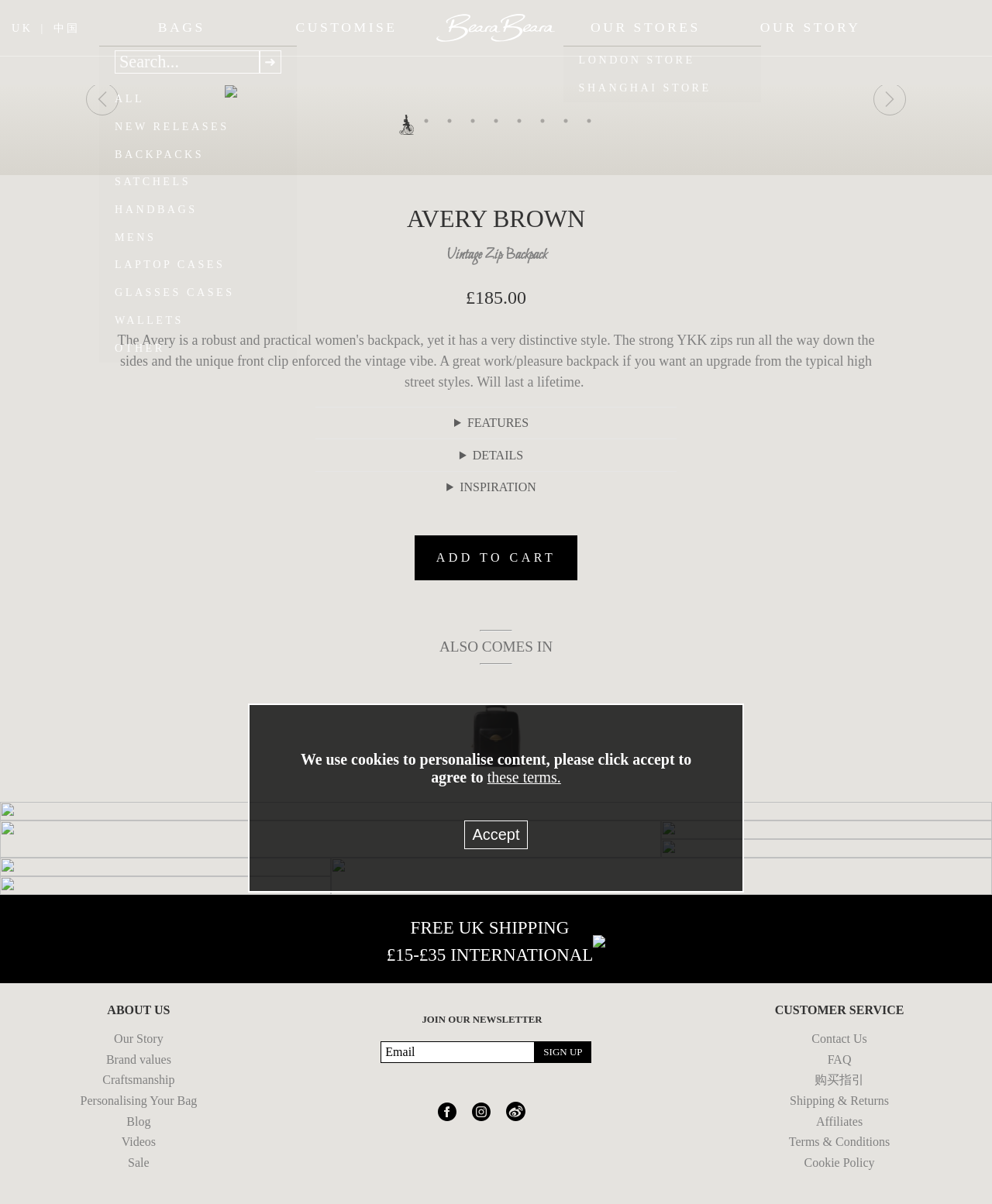Given the element description MENS, predict the bounding box coordinates for the UI element in the webpage screenshot. The format should be (top-left x, top-left y, bottom-right x, bottom-right y), and the values should be between 0 and 1.

[0.1, 0.185, 0.299, 0.208]